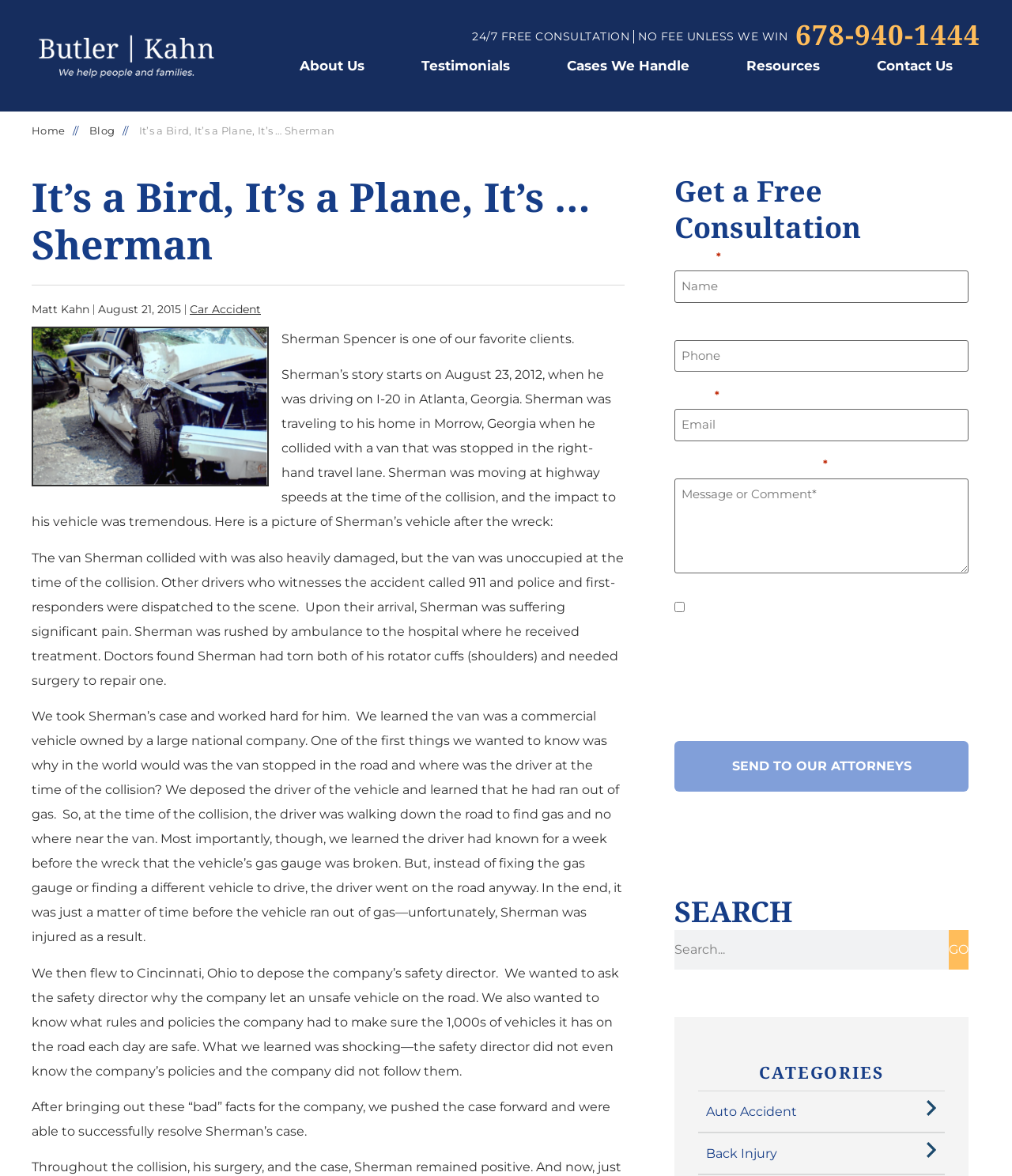Determine the bounding box coordinates of the clickable area required to perform the following instruction: "Click the 'BK logo' link". The coordinates should be represented as four float numbers between 0 and 1: [left, top, right, bottom].

[0.031, 0.027, 0.219, 0.068]